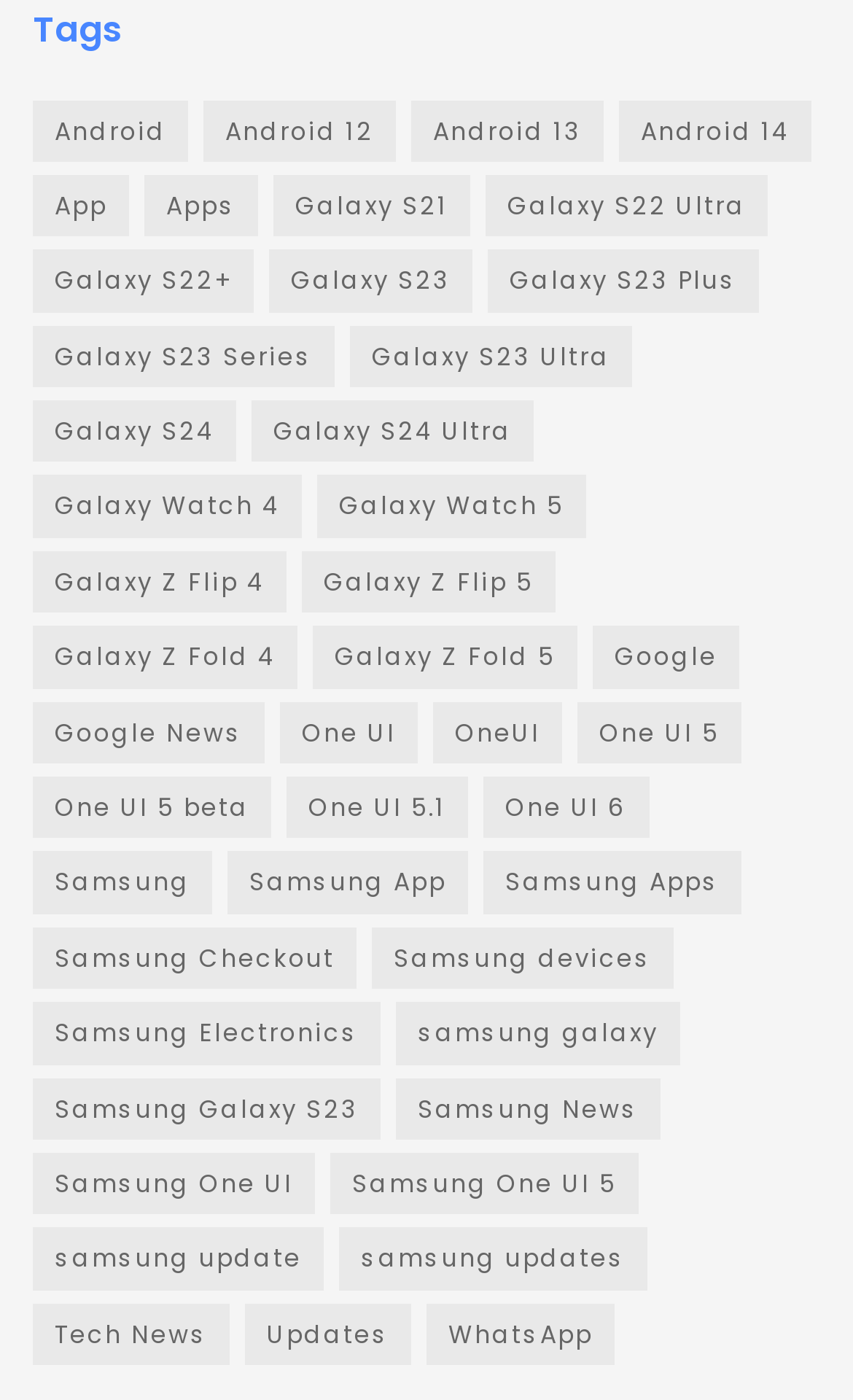Provide a one-word or brief phrase answer to the question:
What is the most popular Galaxy S series?

Galaxy S23